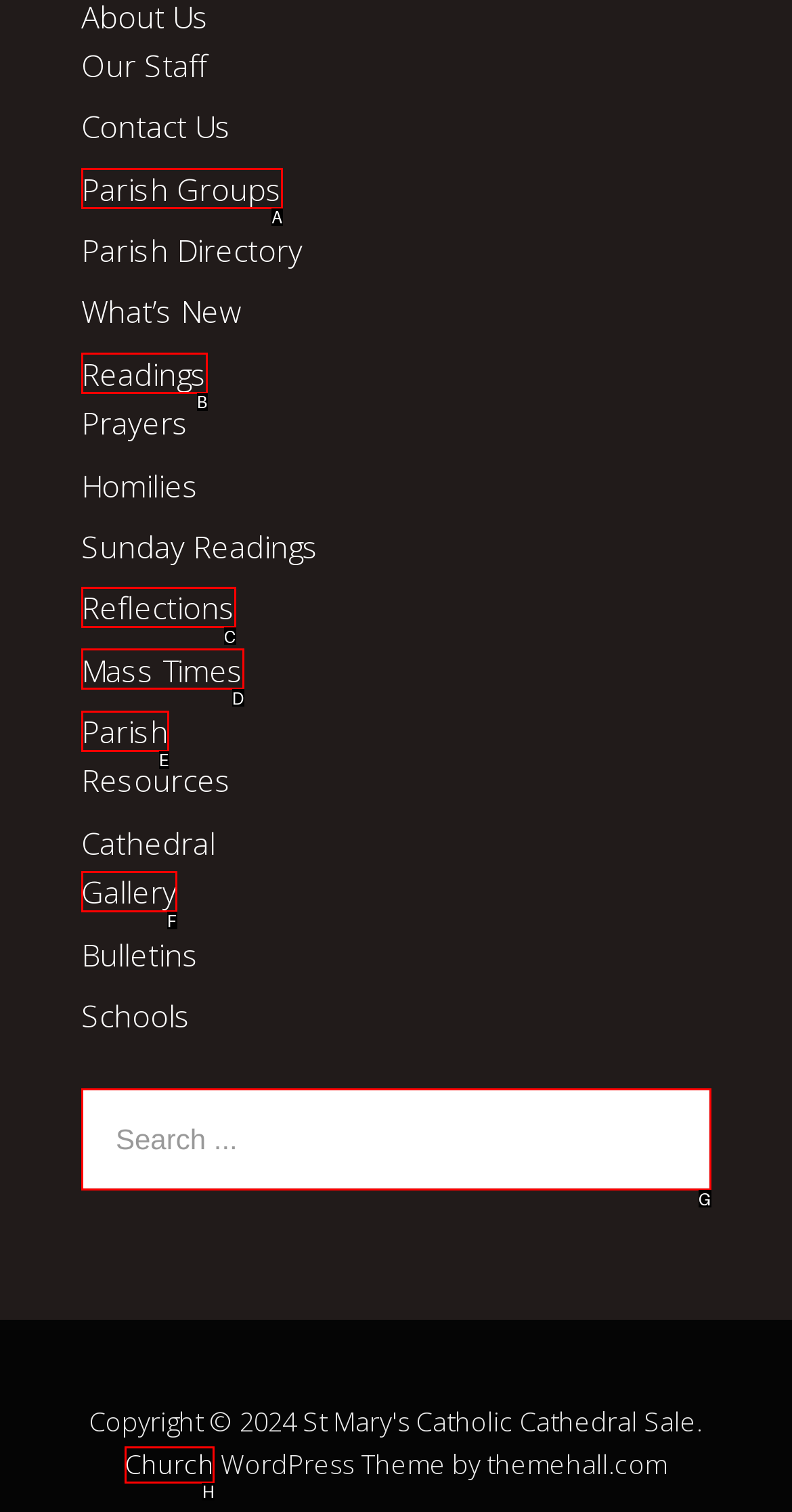Determine which HTML element to click on in order to complete the action: Check mass times.
Reply with the letter of the selected option.

D